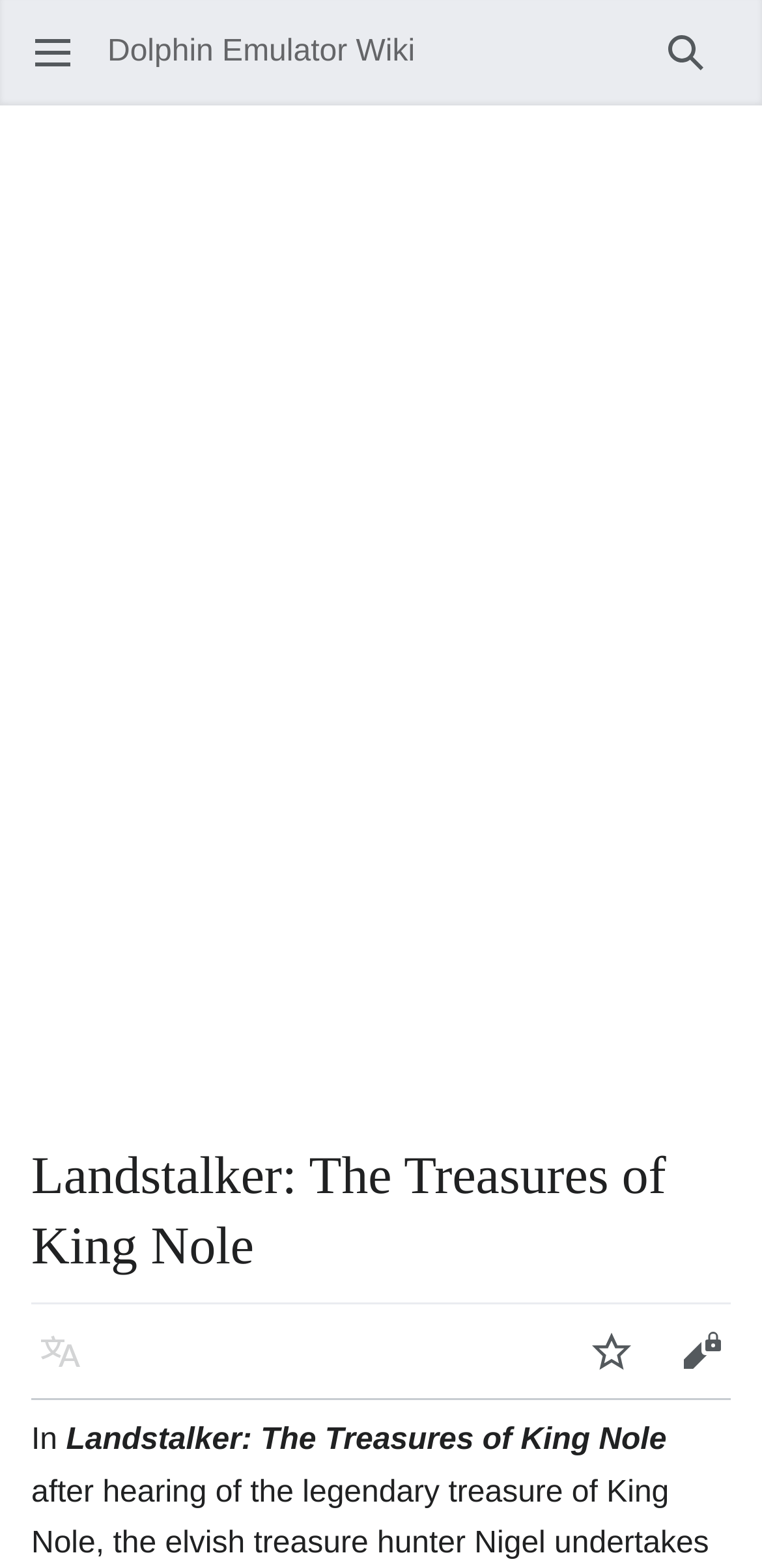Please reply with a single word or brief phrase to the question: 
Is there an iframe on the webpage?

Yes